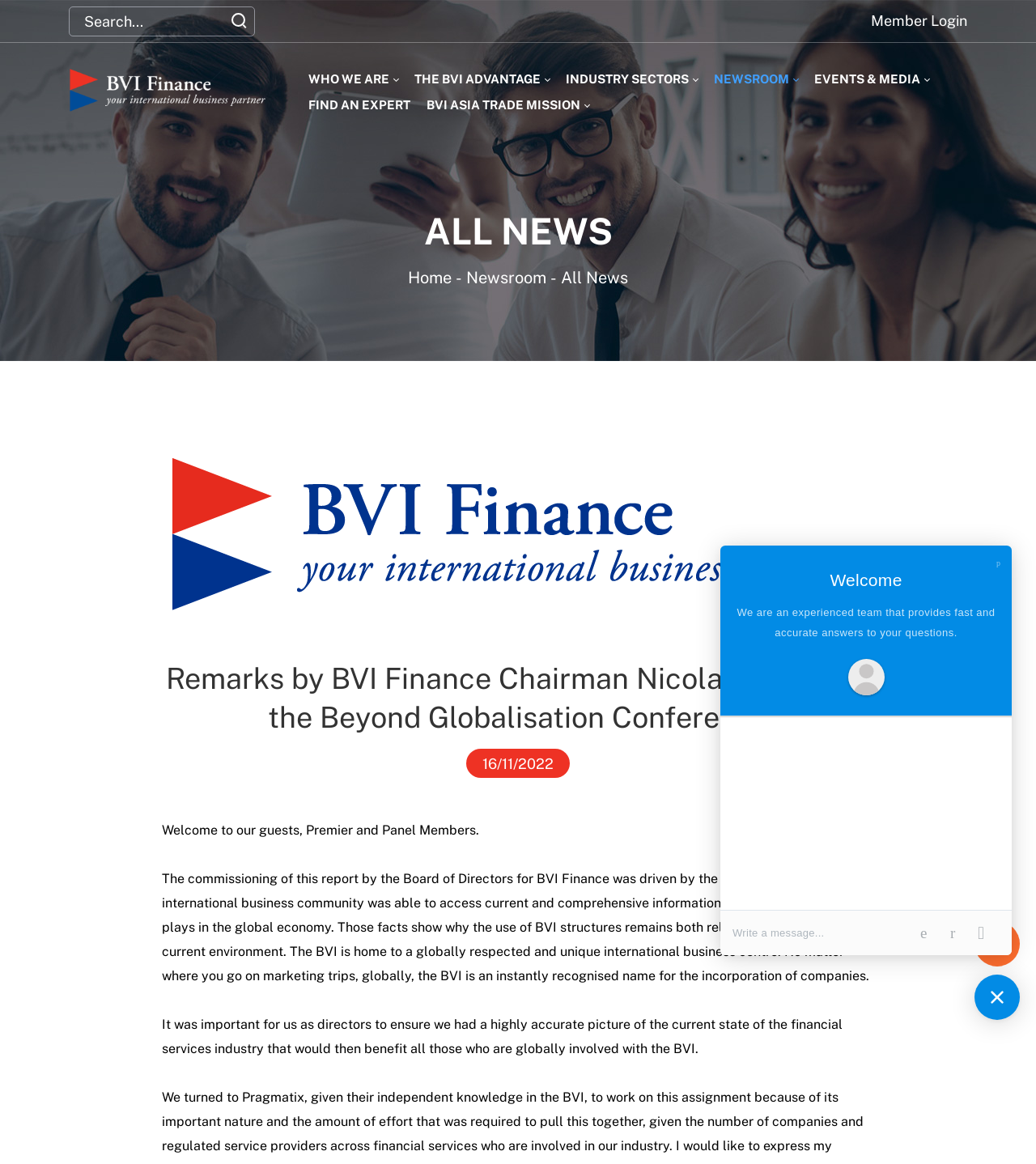Determine the bounding box of the UI element mentioned here: "BVI Asia Trade Mission". The coordinates must be in the format [left, top, right, bottom] with values ranging from 0 to 1.

[0.396, 0.082, 0.568, 0.099]